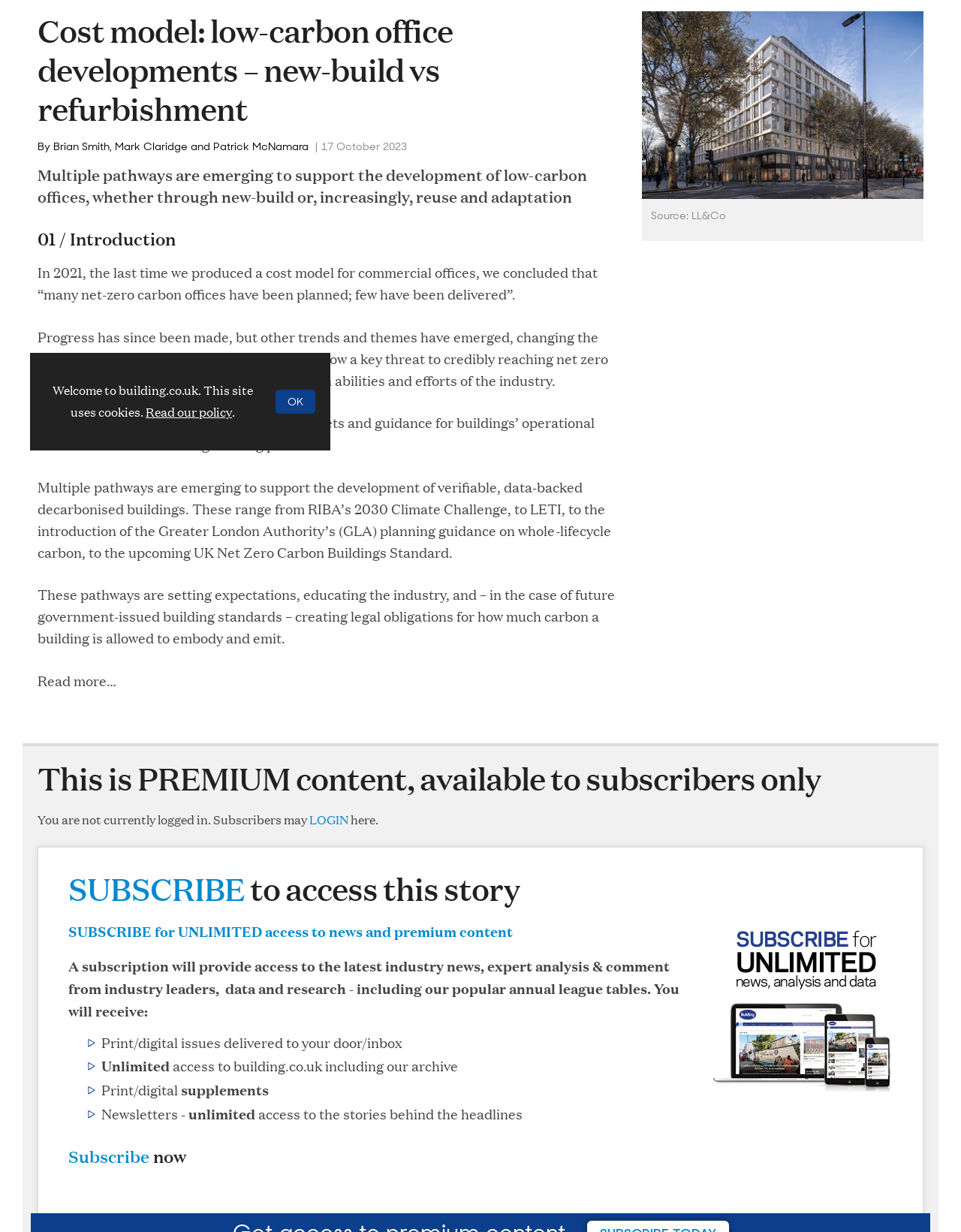Predict the bounding box of the UI element based on the description: "Social Value". The coordinates should be four float numbers between 0 and 1, formatted as [left, top, right, bottom].

[0.039, 0.074, 0.107, 0.087]